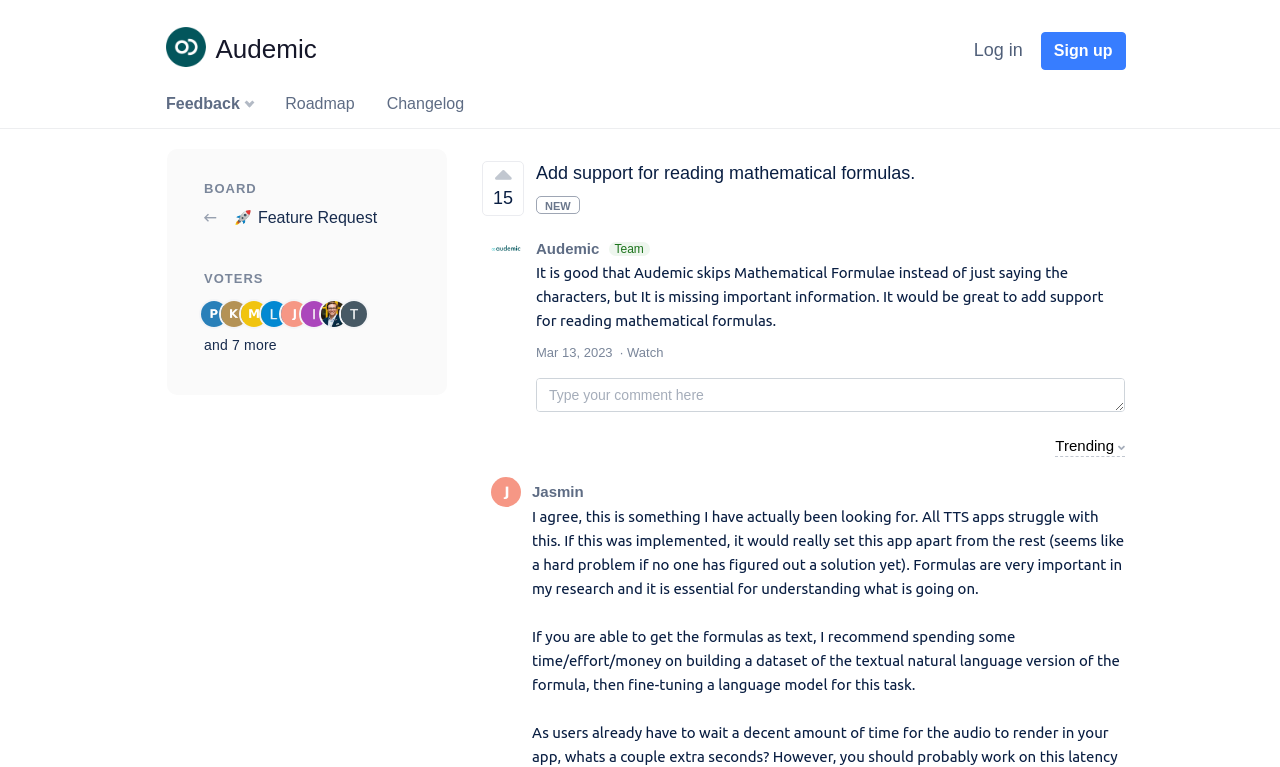How many images are associated with the Audemic logo?
Give a one-word or short phrase answer based on the image.

2